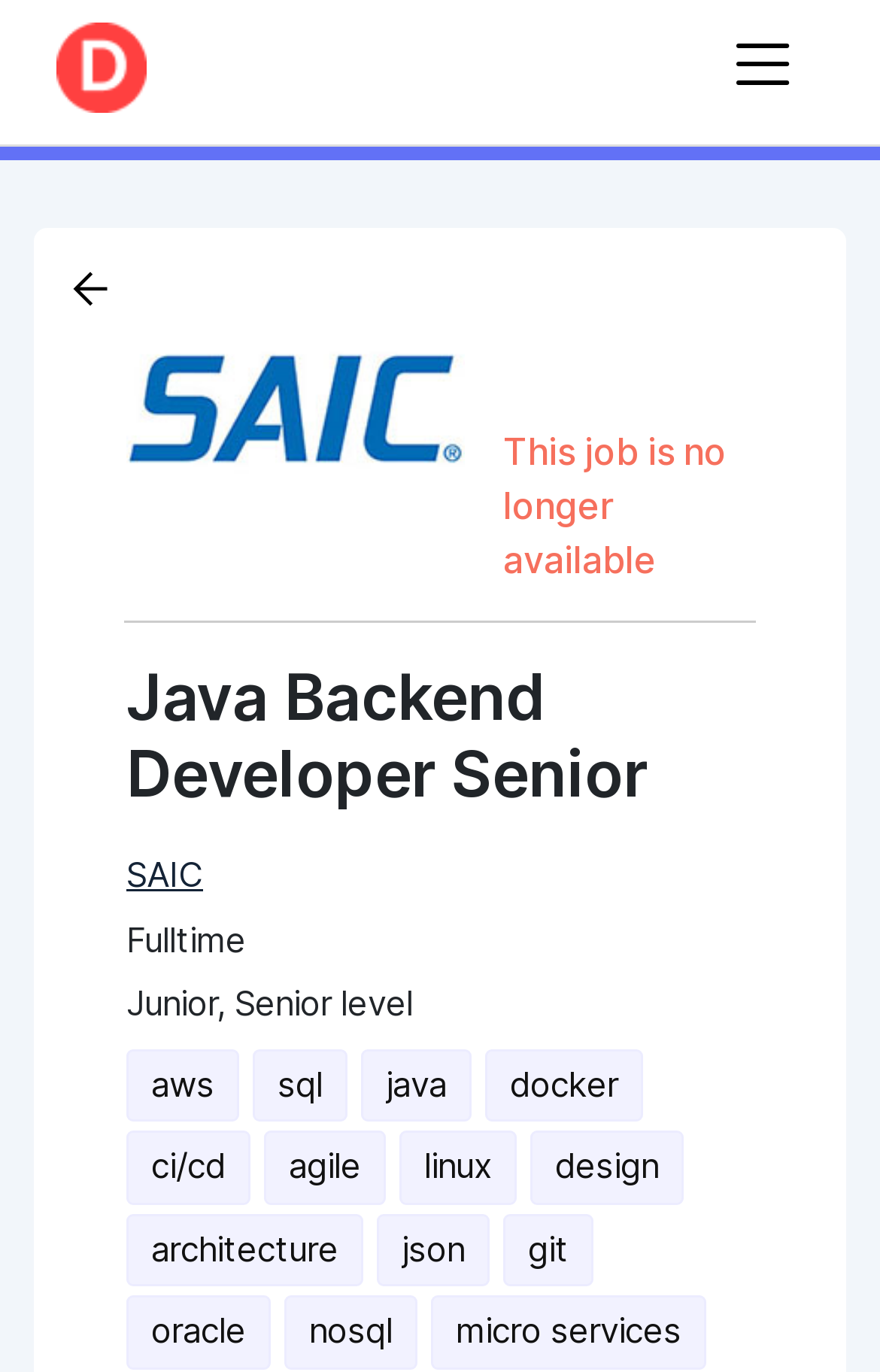Extract the top-level heading from the webpage and provide its text.

Java Backend Developer Senior